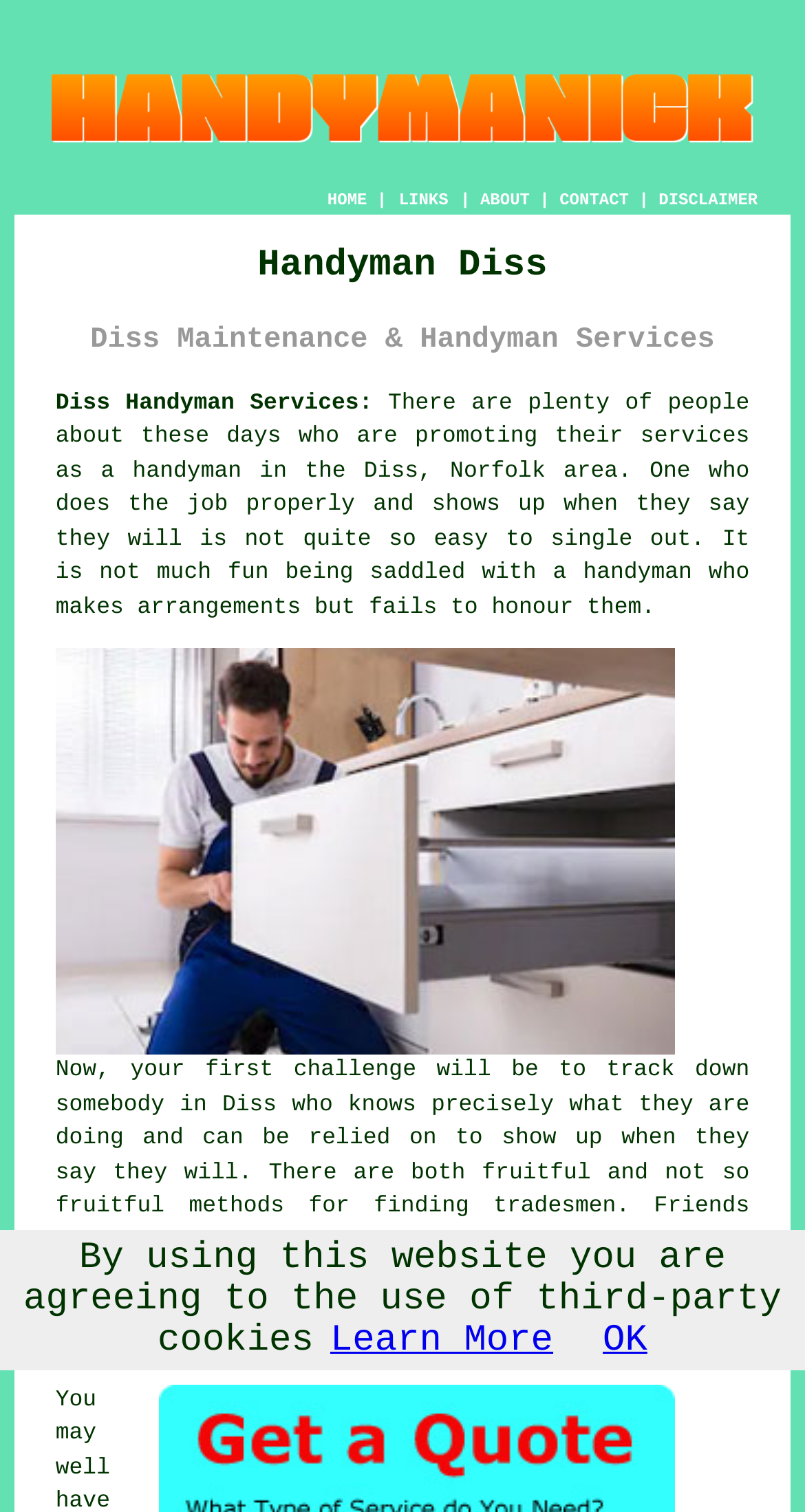Please identify the bounding box coordinates of the element I need to click to follow this instruction: "Learn more about the website".

[0.41, 0.874, 0.687, 0.901]